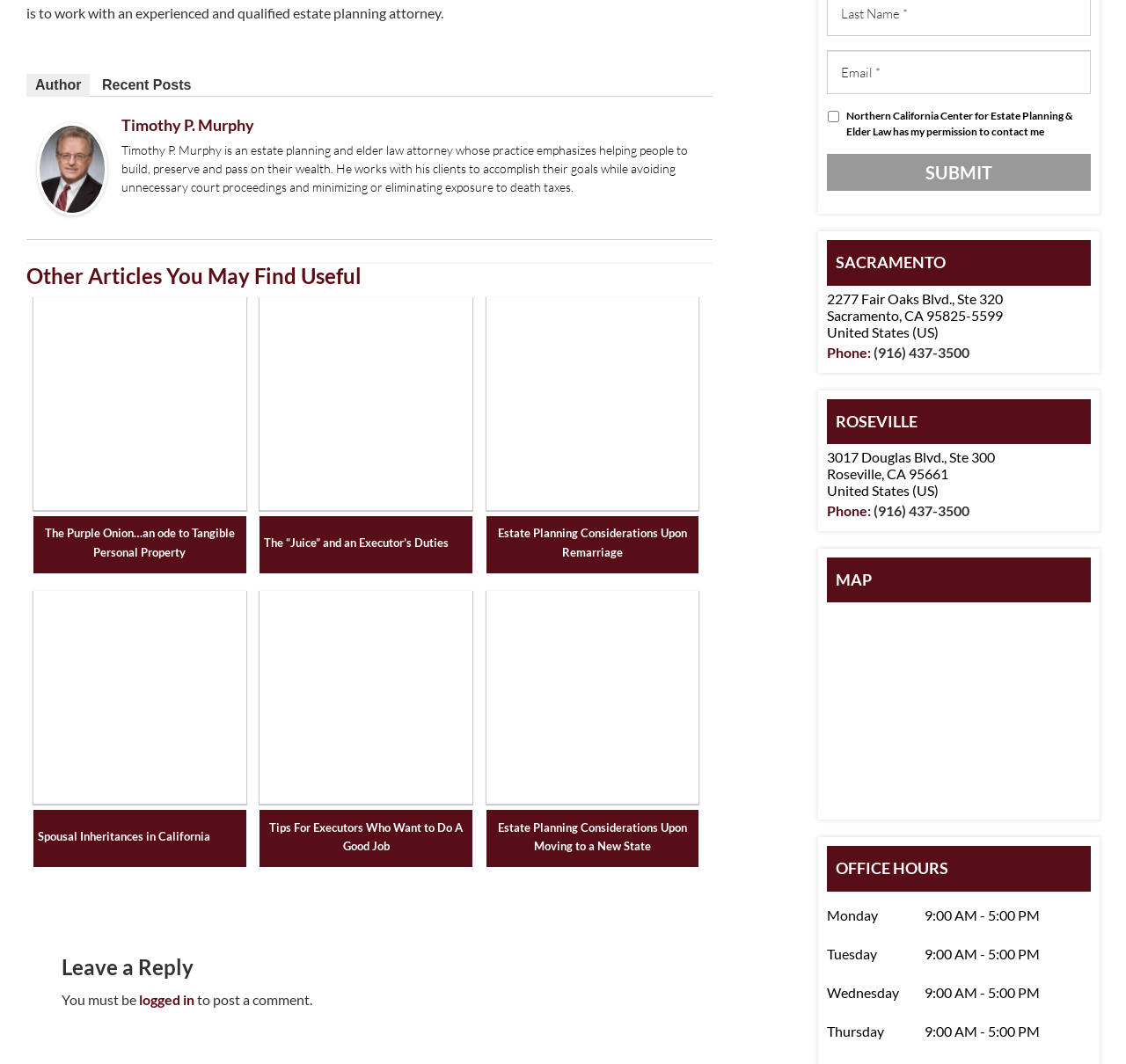Determine the bounding box coordinates of the clickable element to achieve the following action: 'Click on the 'Author' link'. Provide the coordinates as four float values between 0 and 1, formatted as [left, top, right, bottom].

[0.023, 0.07, 0.08, 0.091]